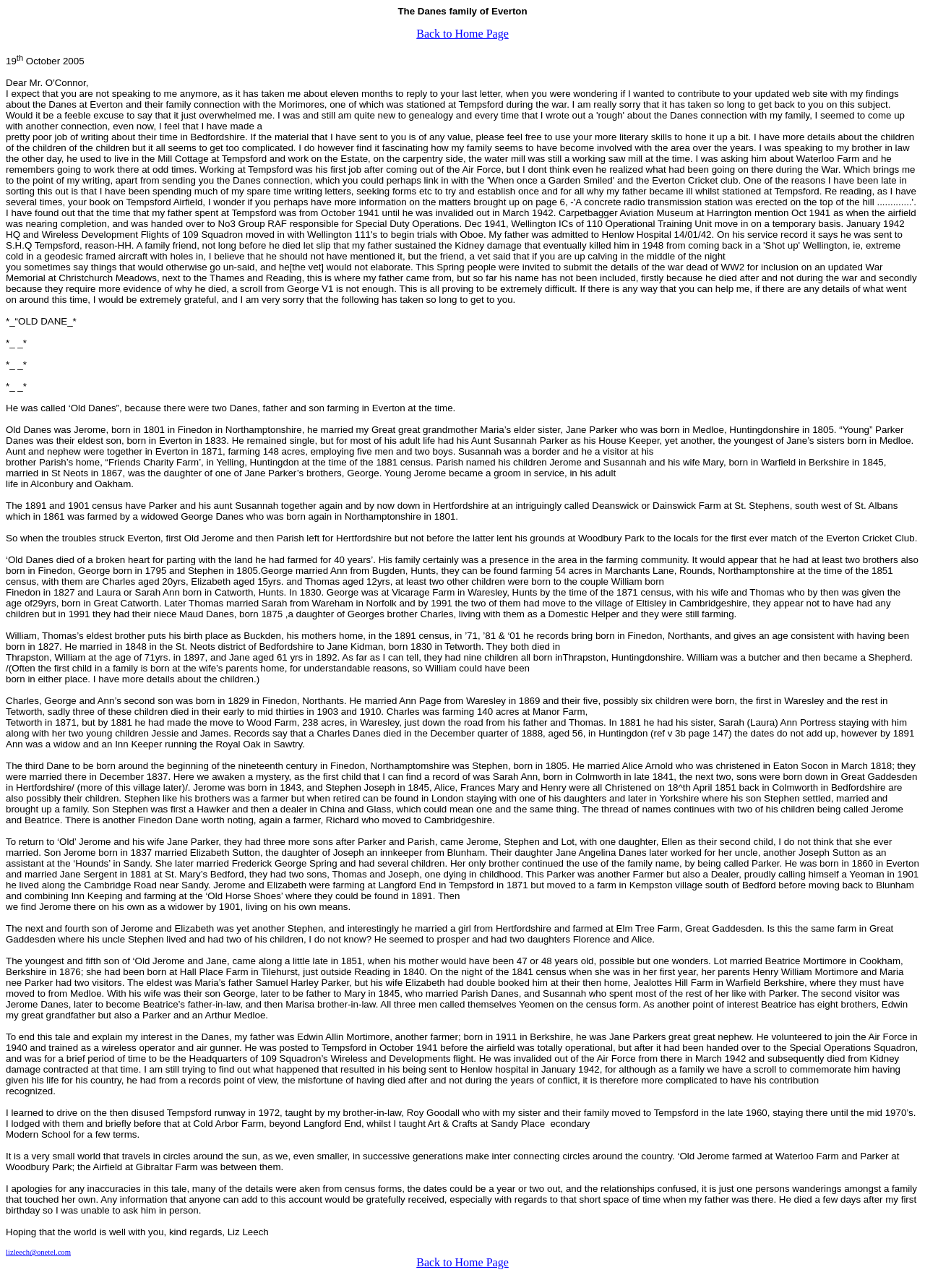Find the bounding box coordinates for the UI element whose description is: "Back to Home Page". The coordinates should be four float numbers between 0 and 1, in the format [left, top, right, bottom].

[0.45, 0.021, 0.55, 0.031]